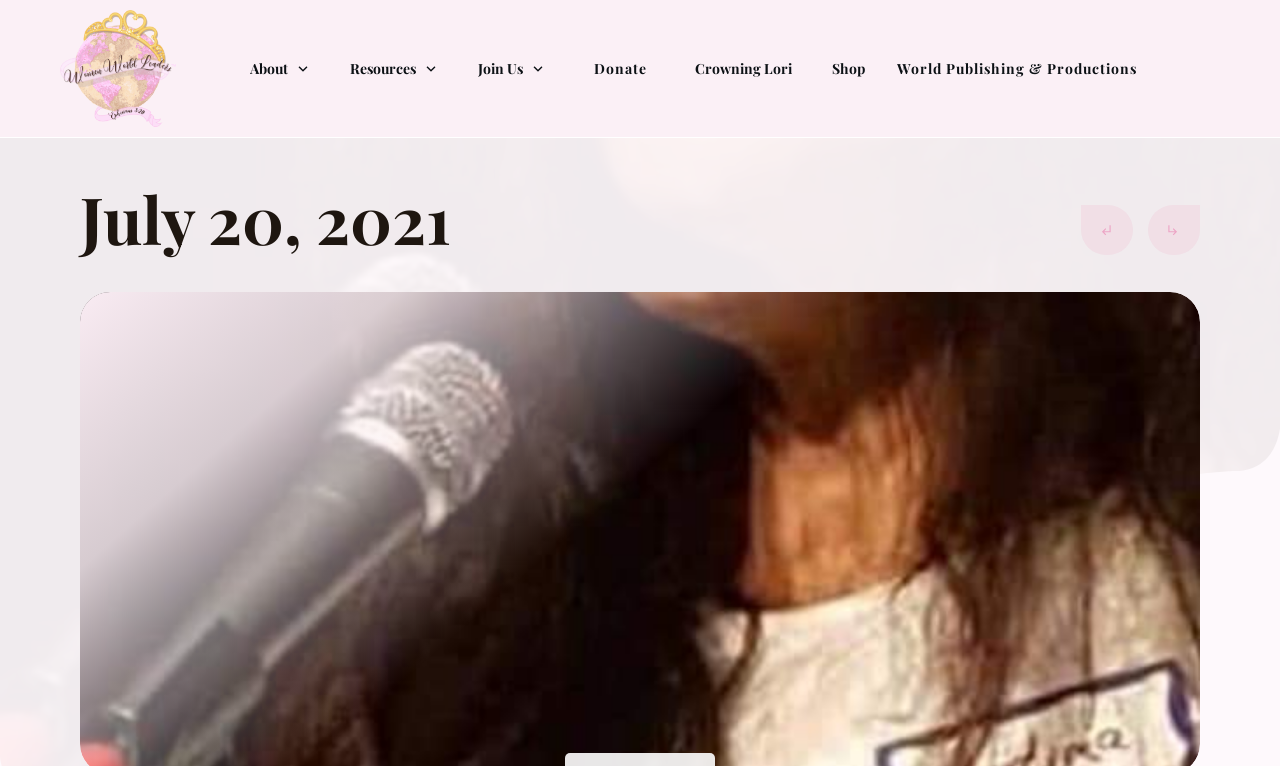Summarize the contents and layout of the webpage in detail.

The webpage is about Women World Leaders, with a focus on July 20, 2021. At the top left, there is a link to an unknown page, accompanied by a small image. To the right of this link, there are several navigation links, including "About", "Resources", "Join Us", "Donate", "Crowning Lori", "Shop", and "World Publishing & Productions". Each of these links has a small image next to it.

Below the navigation links, there is a large heading that reads "July 20, 2021". Below this heading, there are two tables, each containing an image. The images are positioned side by side, with the first one on the left and the second one on the right.